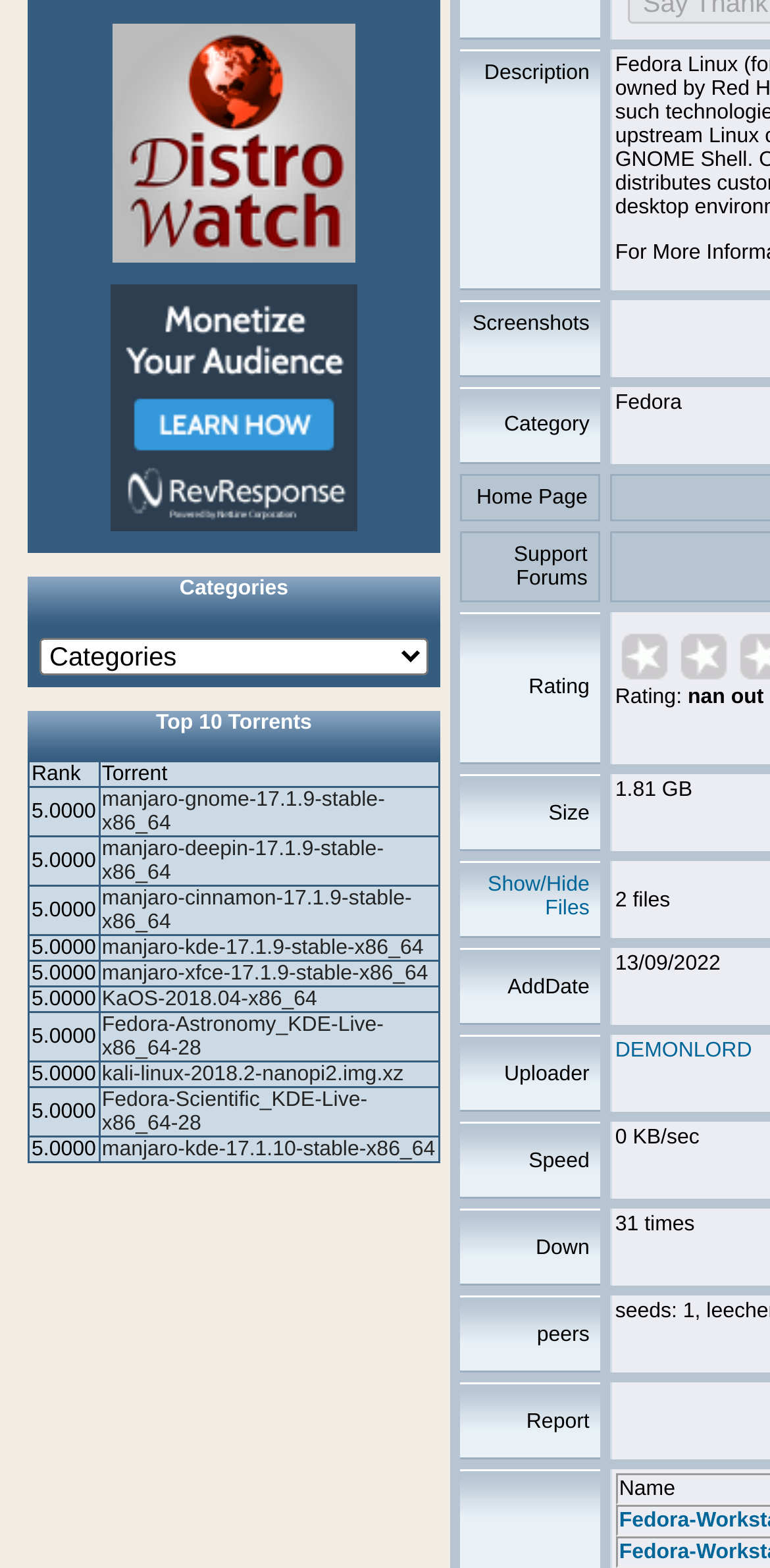Point out the bounding box coordinates of the section to click in order to follow this instruction: "Visit uploader's profile".

[0.799, 0.663, 0.977, 0.678]